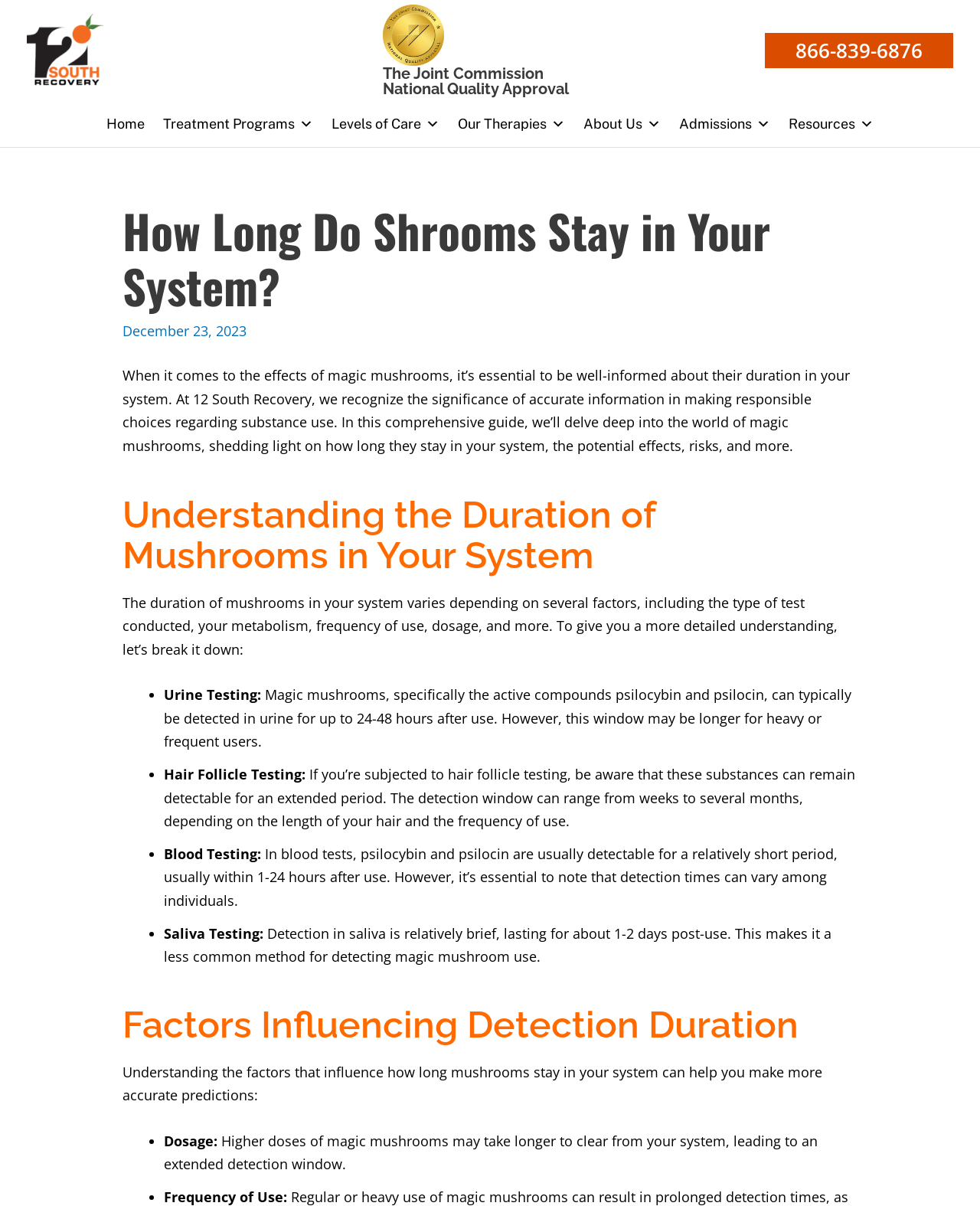Please provide the bounding box coordinates for the element that needs to be clicked to perform the following instruction: "Read About Us". The coordinates should be given as four float numbers between 0 and 1, i.e., [left, top, right, bottom].

[0.586, 0.09, 0.684, 0.115]